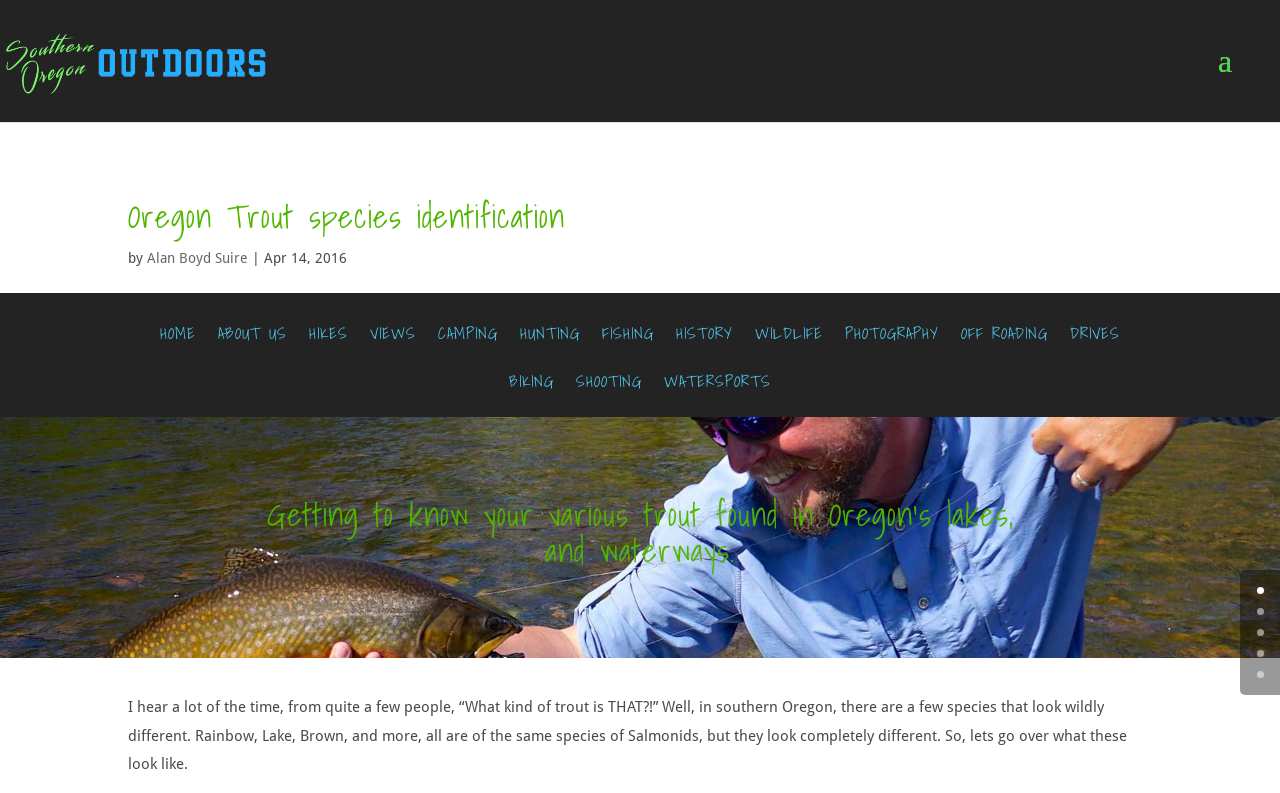Can you show the bounding box coordinates of the region to click on to complete the task described in the instruction: "View upcoming concerts and live appearances"?

None